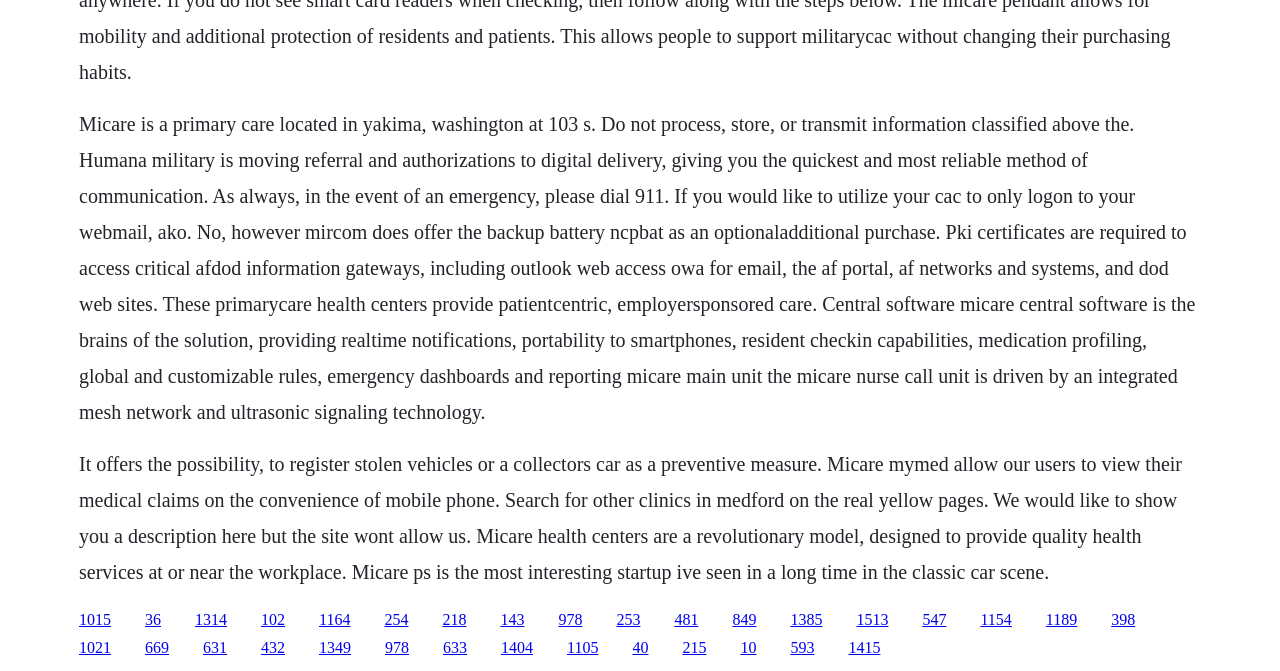Find the bounding box coordinates of the element's region that should be clicked in order to follow the given instruction: "Click the link to 1015". The coordinates should consist of four float numbers between 0 and 1, i.e., [left, top, right, bottom].

[0.062, 0.91, 0.087, 0.935]